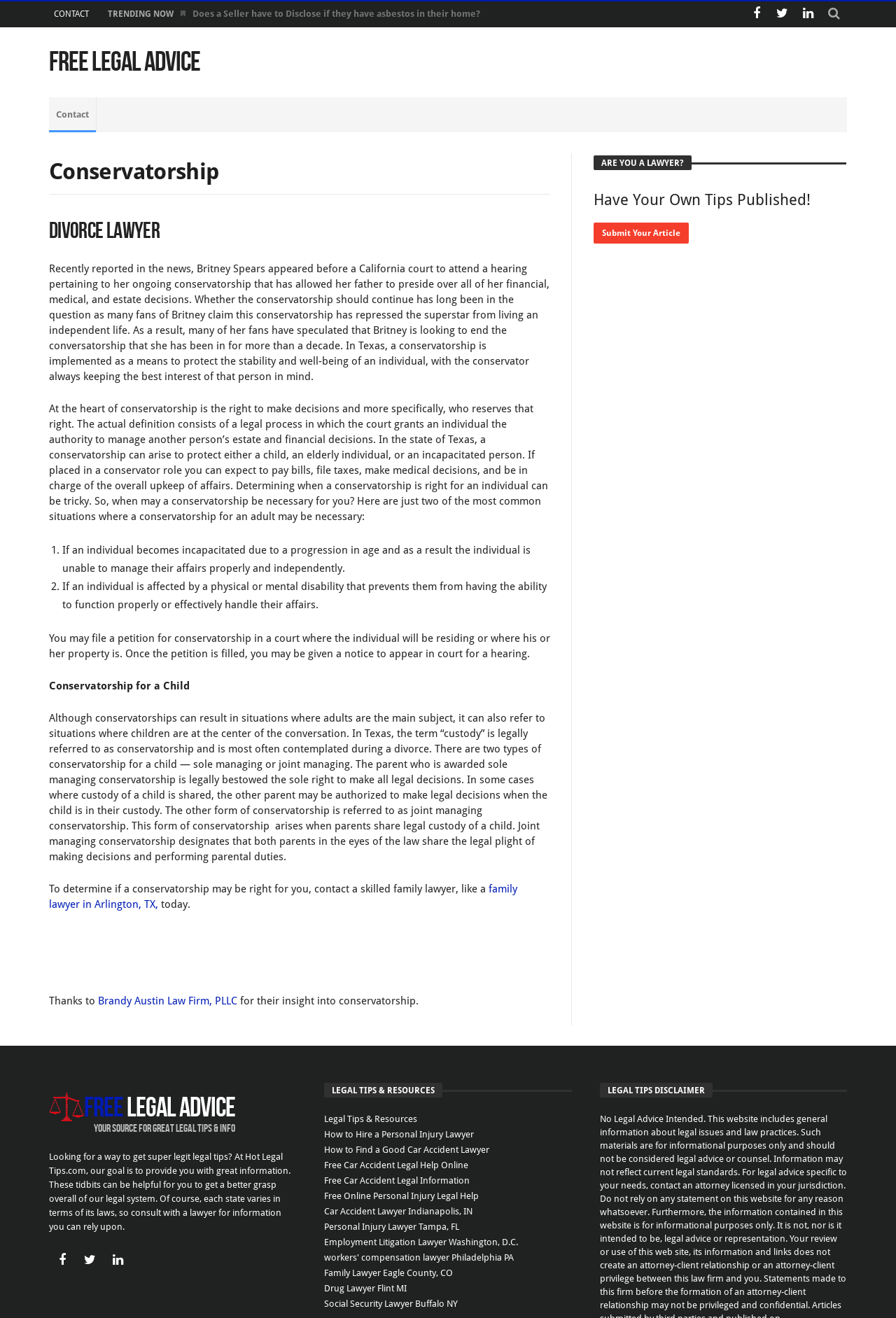Determine the bounding box for the UI element as described: "By marinenetwork". The coordinates should be represented as four float numbers between 0 and 1, formatted as [left, top, right, bottom].

None